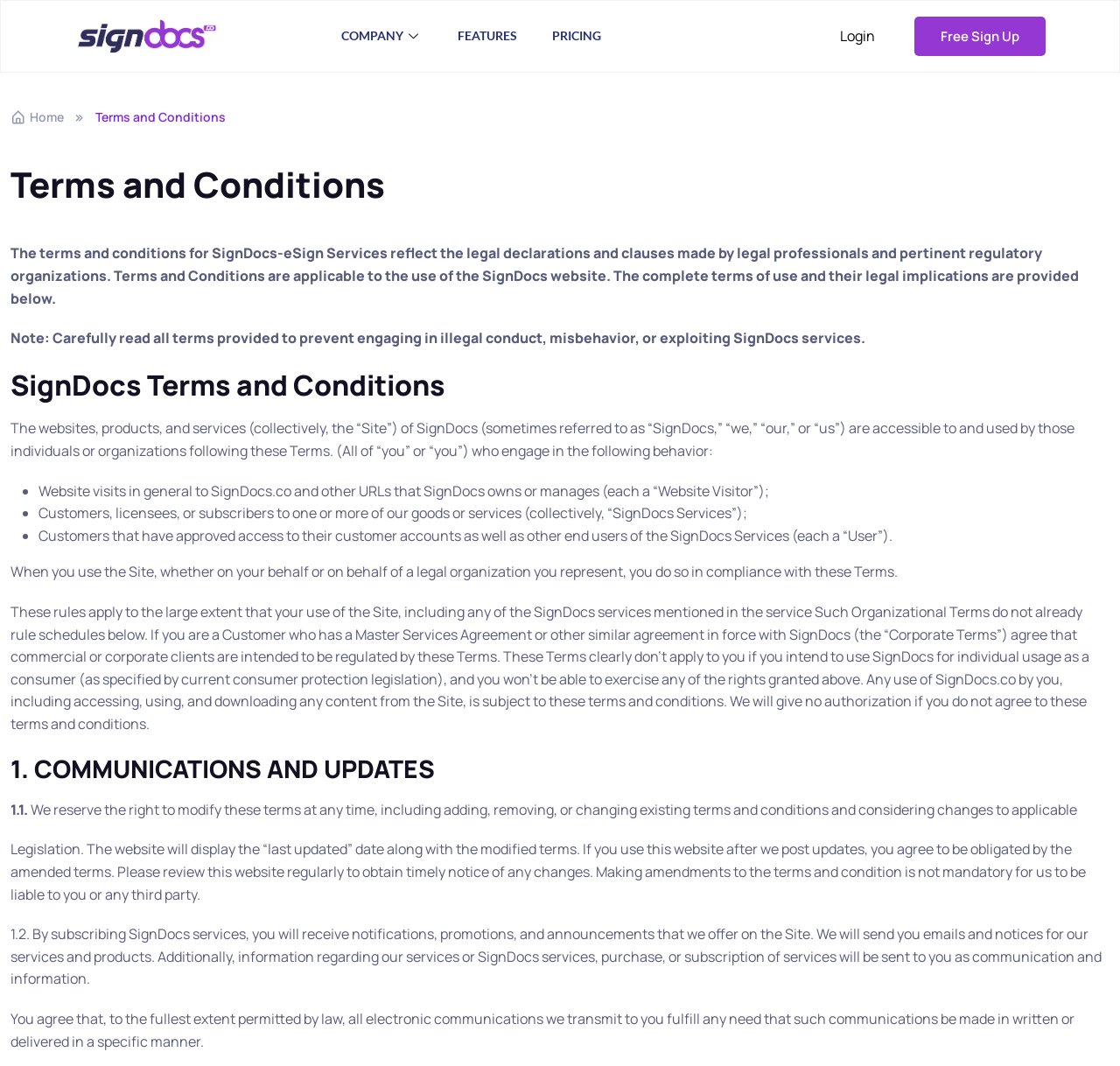Who is responsible for complying with these Terms?
Answer the question in a detailed and comprehensive manner.

According to the webpage, when you use the Site, whether on your behalf or on behalf of a legal organization you represent, you do so in compliance with these Terms. This implies that the user, whether an individual or an organization, is responsible for complying with the terms and conditions outlined on this page.